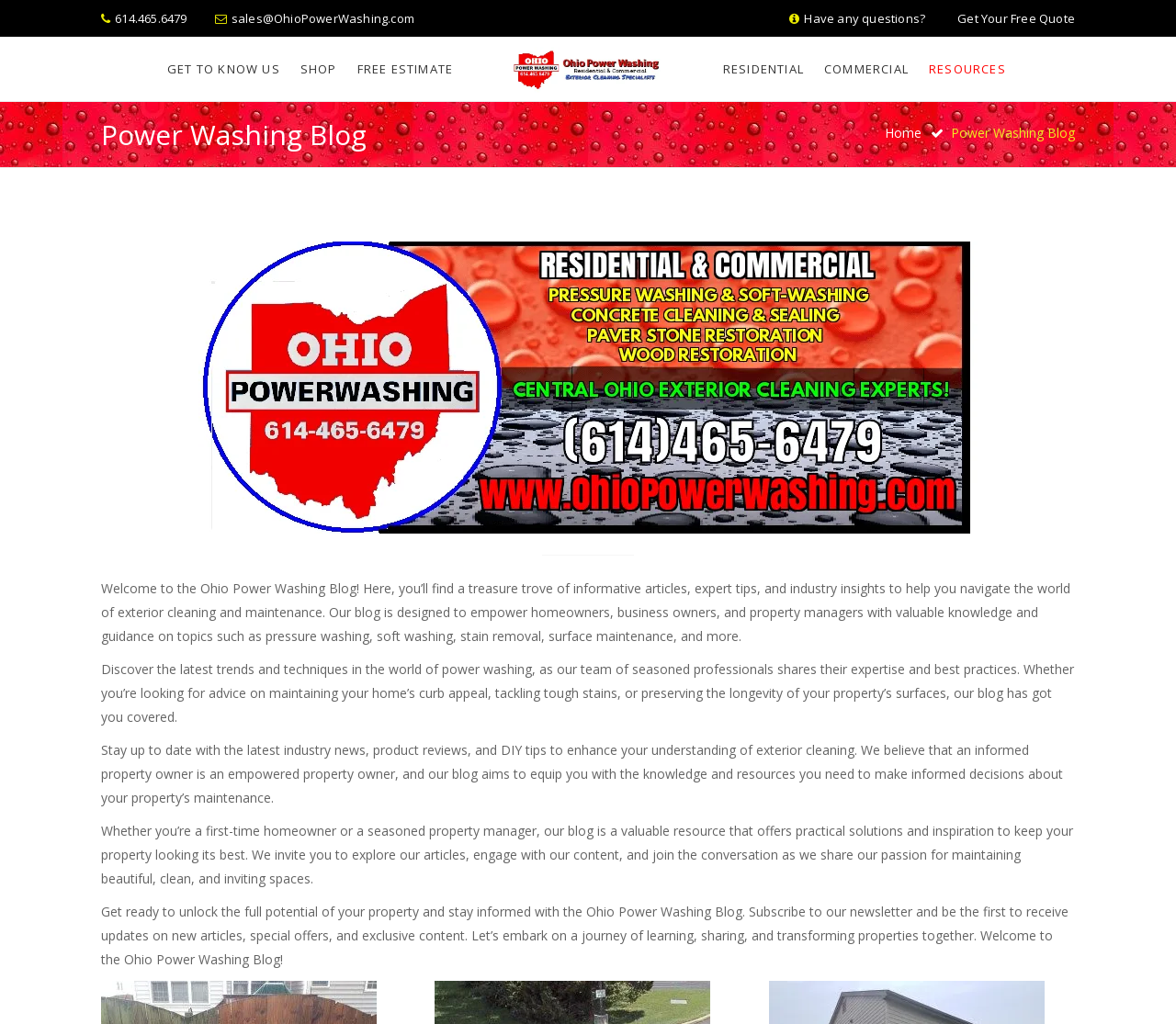Offer a meticulous caption that includes all visible features of the webpage.

The webpage is the Ohio Power Washing Blog, which provides information and tips about residential and commercial power washing and soft-washing services. At the top, there are several links, including a phone number, email address, and a "Get Your Free Quote" button. Below these links, there is a logo image with the company name and phone number.

The main navigation menu is located below the logo, with links to "GET TO KNOW US", "SHOP", "FREE ESTIMATE", "RESIDENTIAL", "COMMERCIAL", and "RESOURCES". On the right side of the navigation menu, there is a link to the "Home" page.

The main content area is divided into sections, with a heading that reads "Power Washing Blog". Below the heading, there is a large figure that takes up most of the width of the page. Within the figure, there is a link to an unknown destination.

Below the figure, there is a horizontal separator line, followed by a series of four paragraphs of text. The text welcomes readers to the Ohio Power Washing Blog and explains that the blog provides informative articles, expert tips, and industry insights on topics related to exterior cleaning and maintenance. The paragraphs also highlight the benefits of reading the blog, including staying up to date with the latest industry news and product reviews, and gaining practical solutions and inspiration to keep properties looking their best.

There are no images within the paragraphs of text, but the text is well-structured and easy to read. The overall layout of the page is clean and organized, making it easy to navigate and find the desired information.